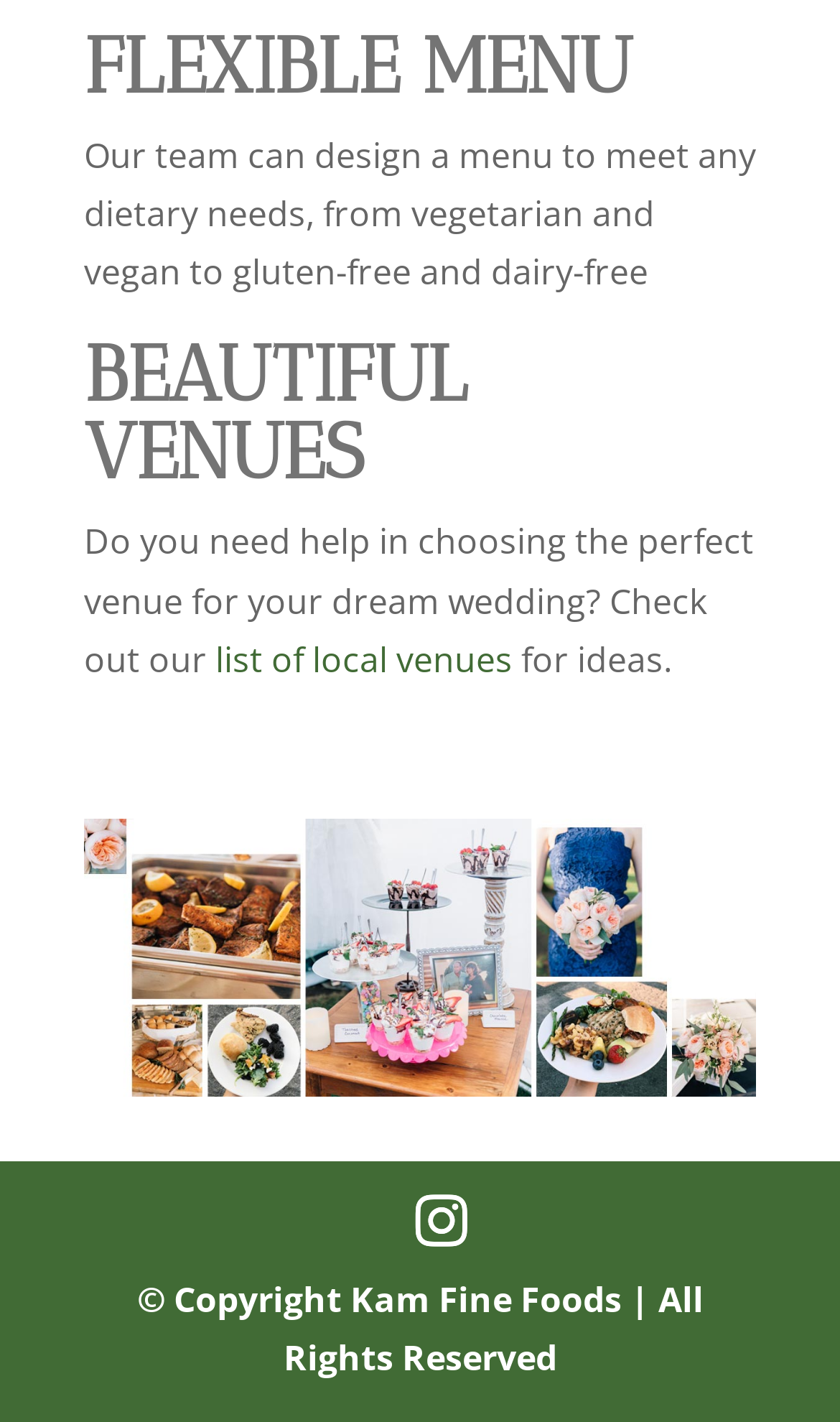Give a concise answer using one word or a phrase to the following question:
What is the main service offered by Kam Fine Foods?

Menu design